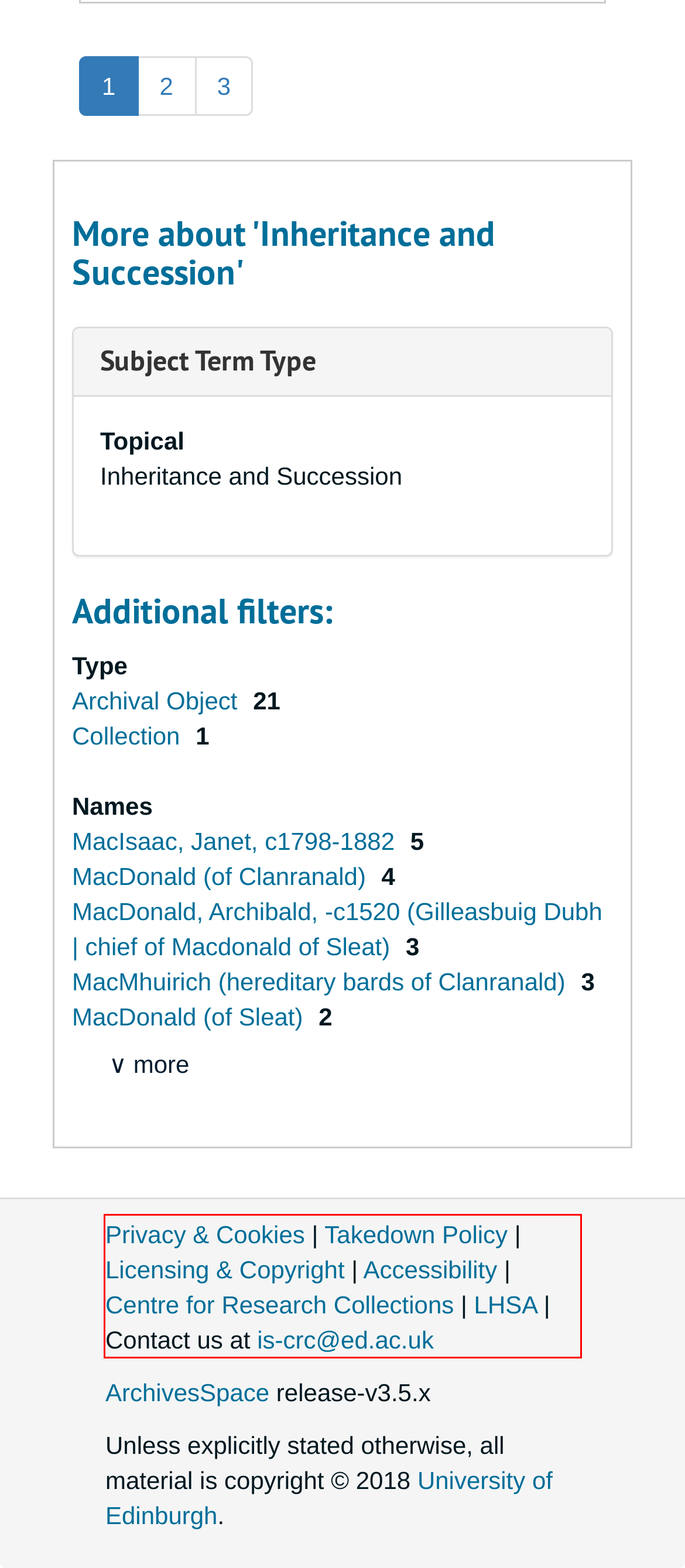Please extract the text content within the red bounding box on the webpage screenshot using OCR.

Privacy & Cookies | Takedown Policy | Licensing & Copyright | Accessibility | Centre for Research Collections | LHSA | Contact us at is-crc@ed.ac.uk